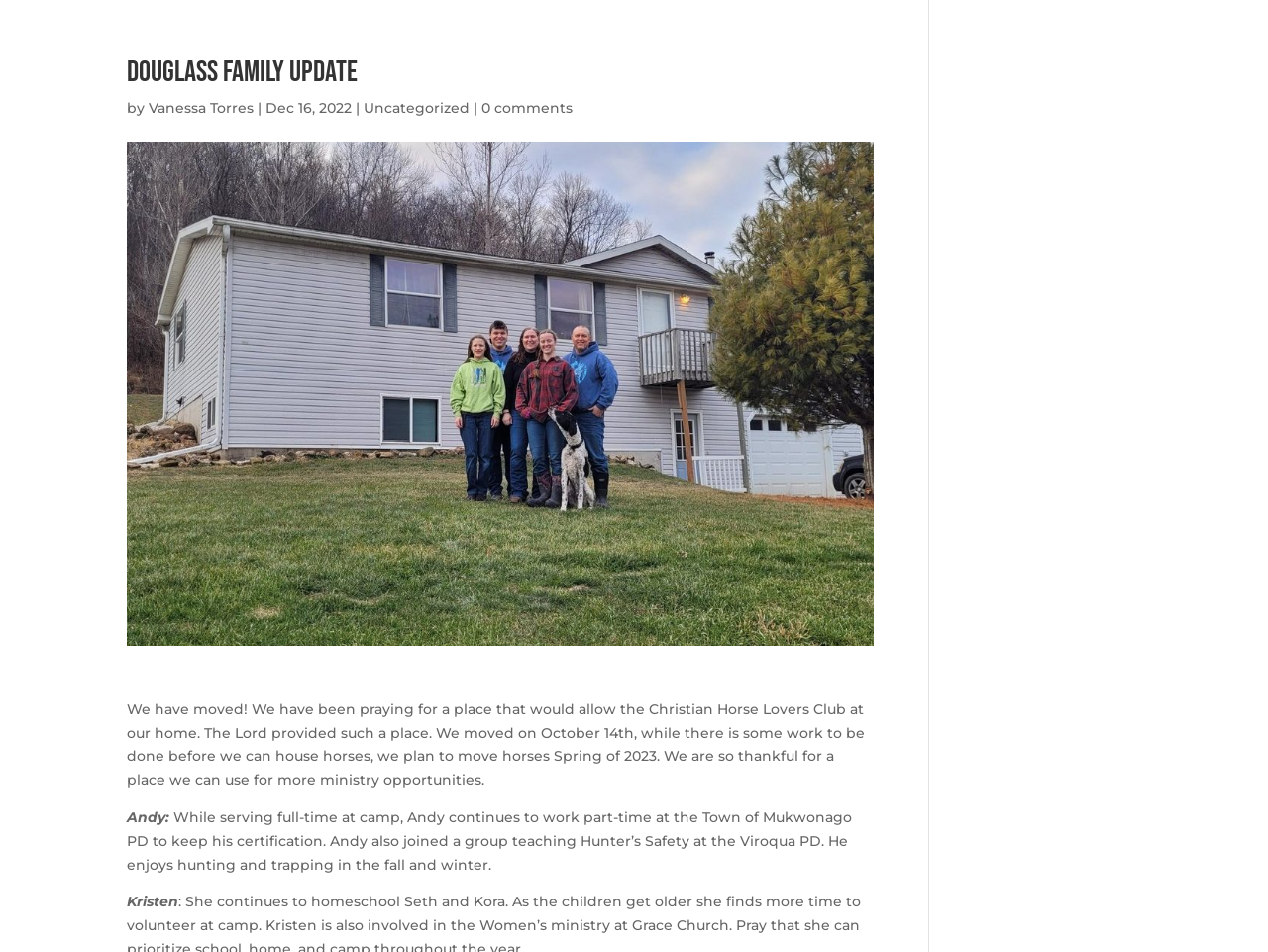Determine the bounding box coordinates of the UI element described by: "0 comments".

[0.38, 0.104, 0.452, 0.123]